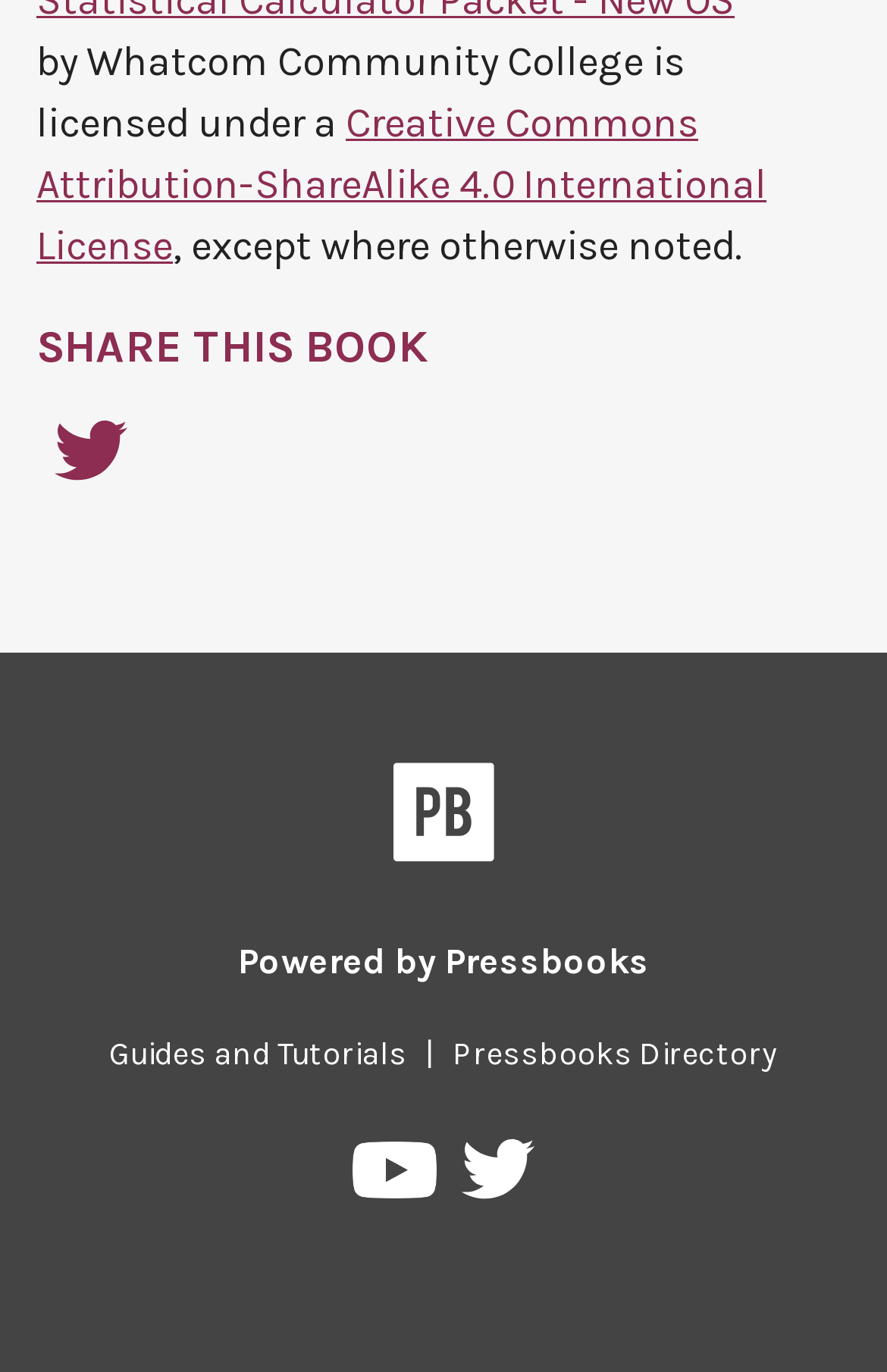Can you identify the bounding box coordinates of the clickable region needed to carry out this instruction: 'Visit Pressbooks Directory'? The coordinates should be four float numbers within the range of 0 to 1, stated as [left, top, right, bottom].

[0.49, 0.754, 0.897, 0.782]